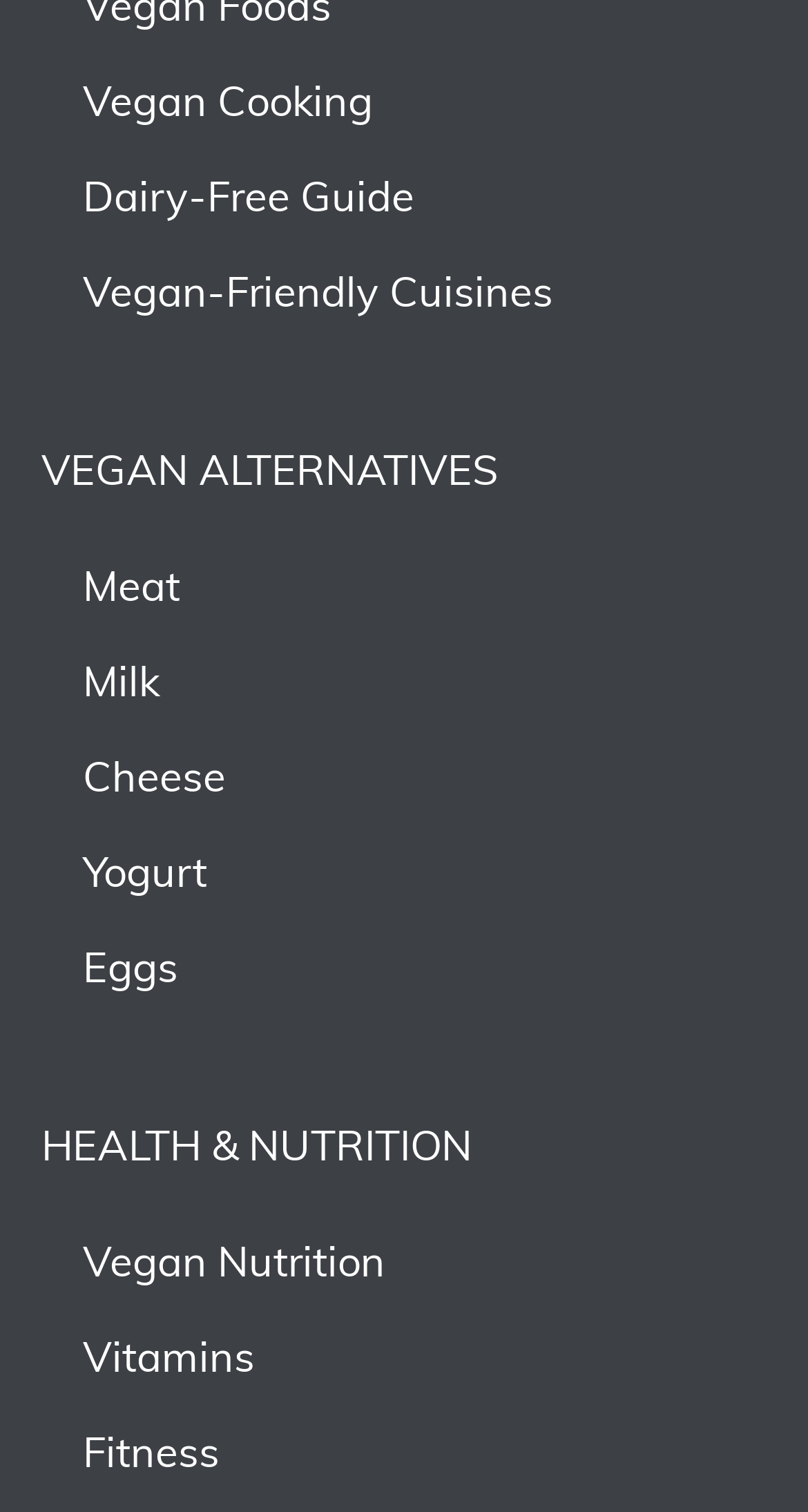Identify the bounding box coordinates of the specific part of the webpage to click to complete this instruction: "Explore vegan cooking options".

[0.051, 0.039, 0.949, 0.102]